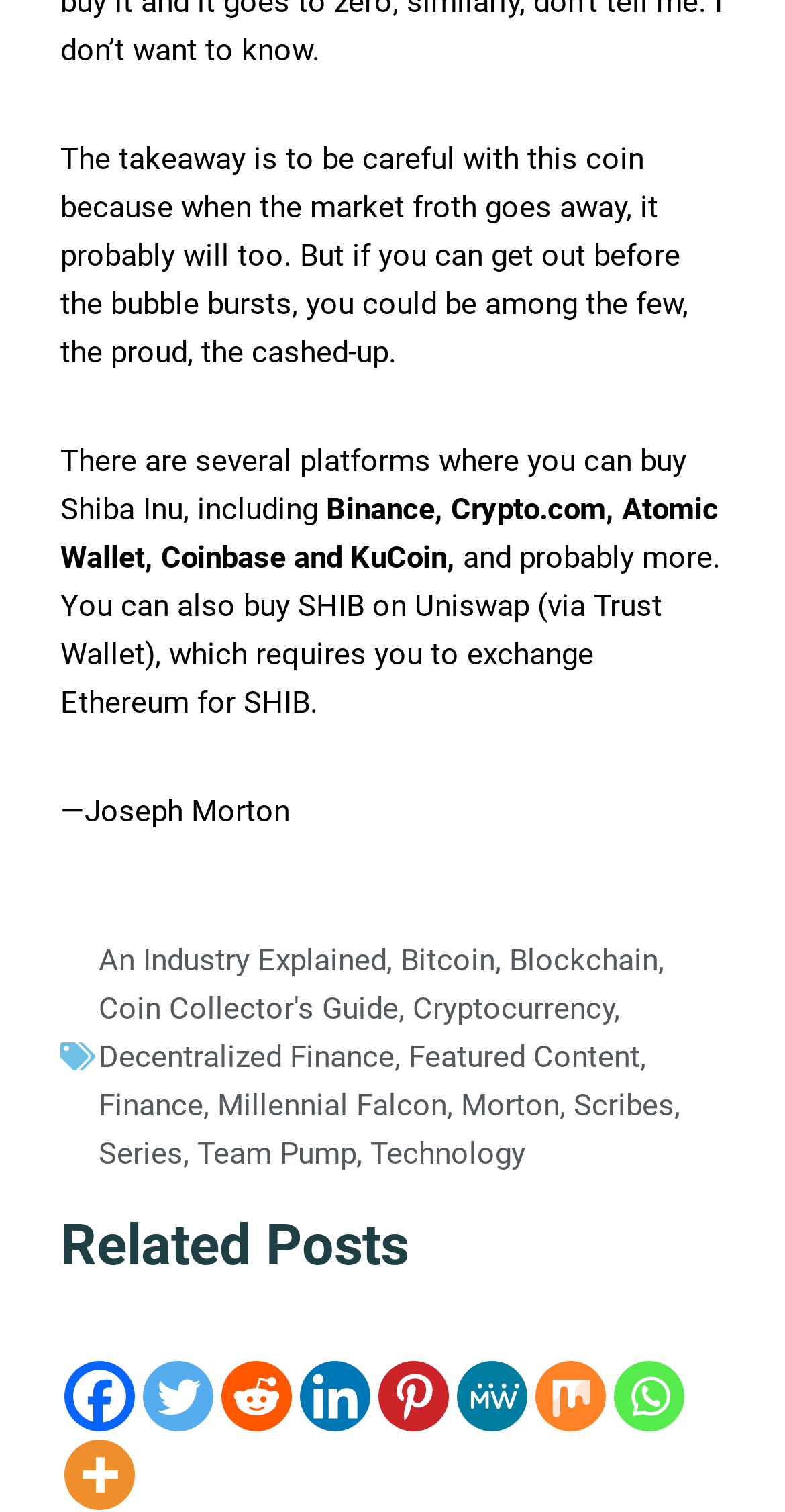What is the topic of the article?
Using the visual information, respond with a single word or phrase.

Shiba Inu